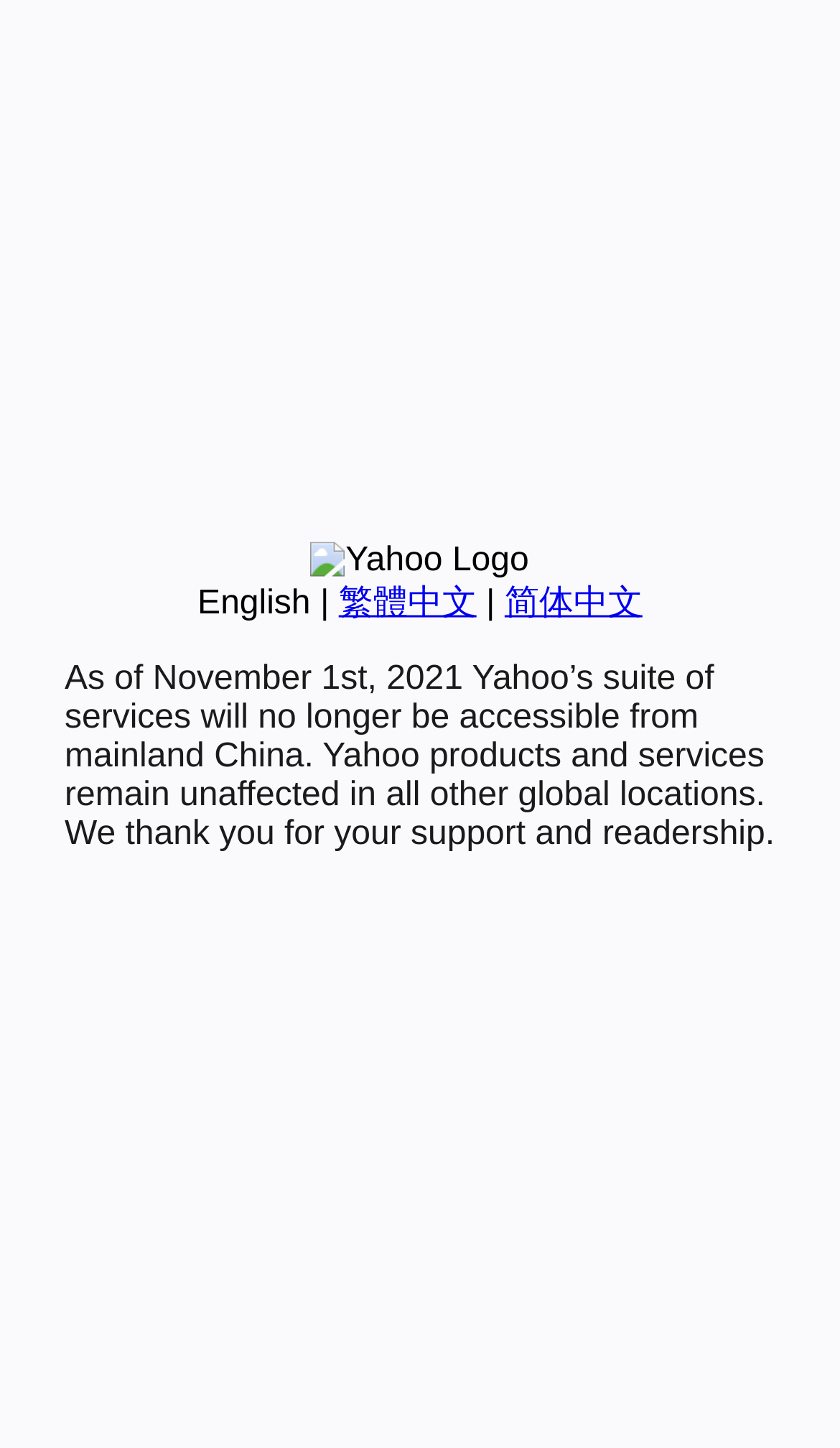Identify the bounding box of the UI component described as: "English".

[0.235, 0.404, 0.37, 0.429]